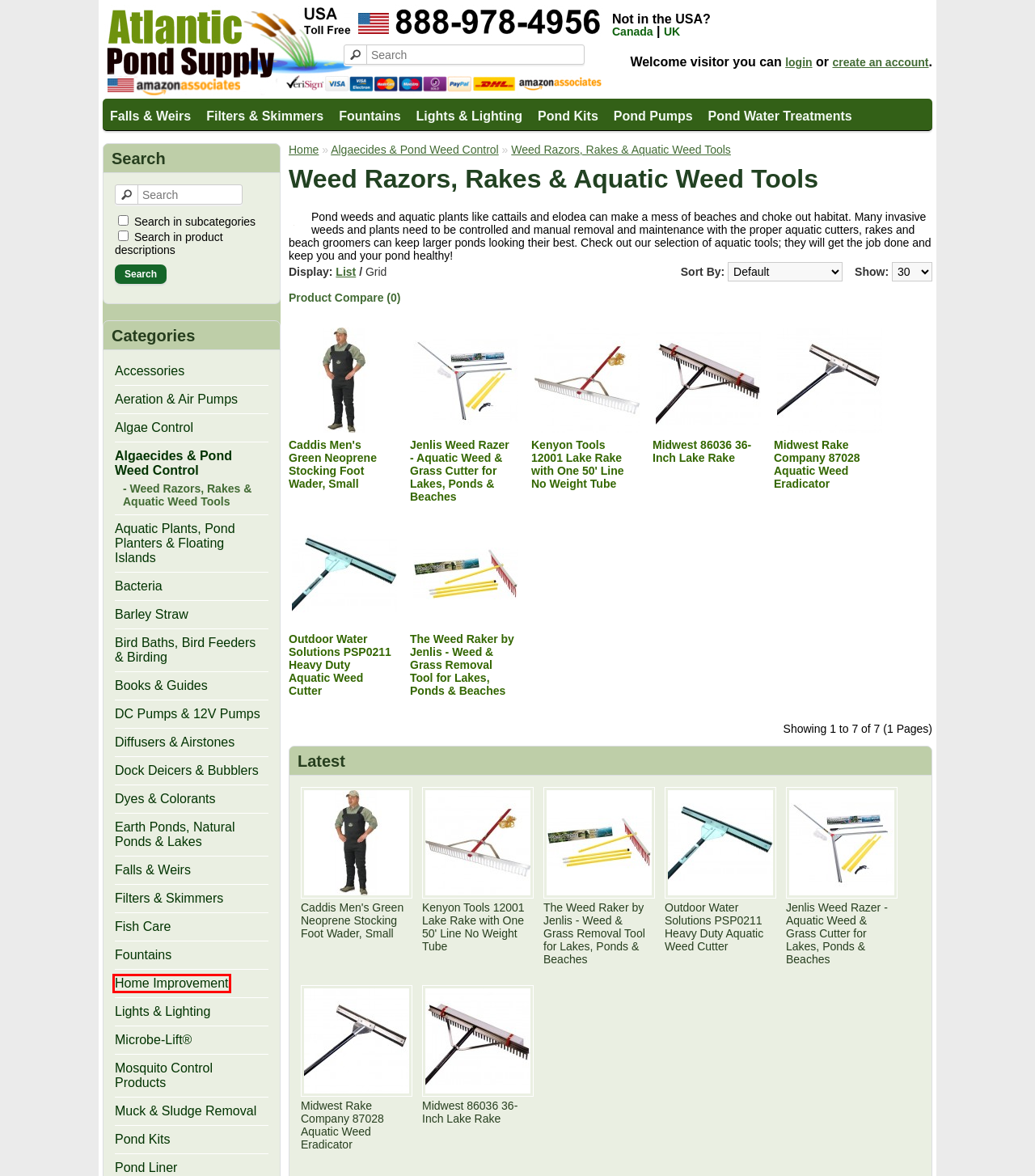You have a screenshot of a webpage with a red bounding box around an element. Choose the best matching webpage description that would appear after clicking the highlighted element. Here are the candidates:
A. Product Comparison
B. Diffusers & Airstones
C. Books & Guides
D. Bacteria
E. Jenlis Weed Razer - Aquatic Weed & Grass Cutter for Lakes, Ponds & Beaches
F. Kenyon Tools 12001 Lake Rake with One 50' Line No Weight Tube
G. Midwest Rake Company 87028 Aquatic Weed Eradicator
H. Home Improvement

H